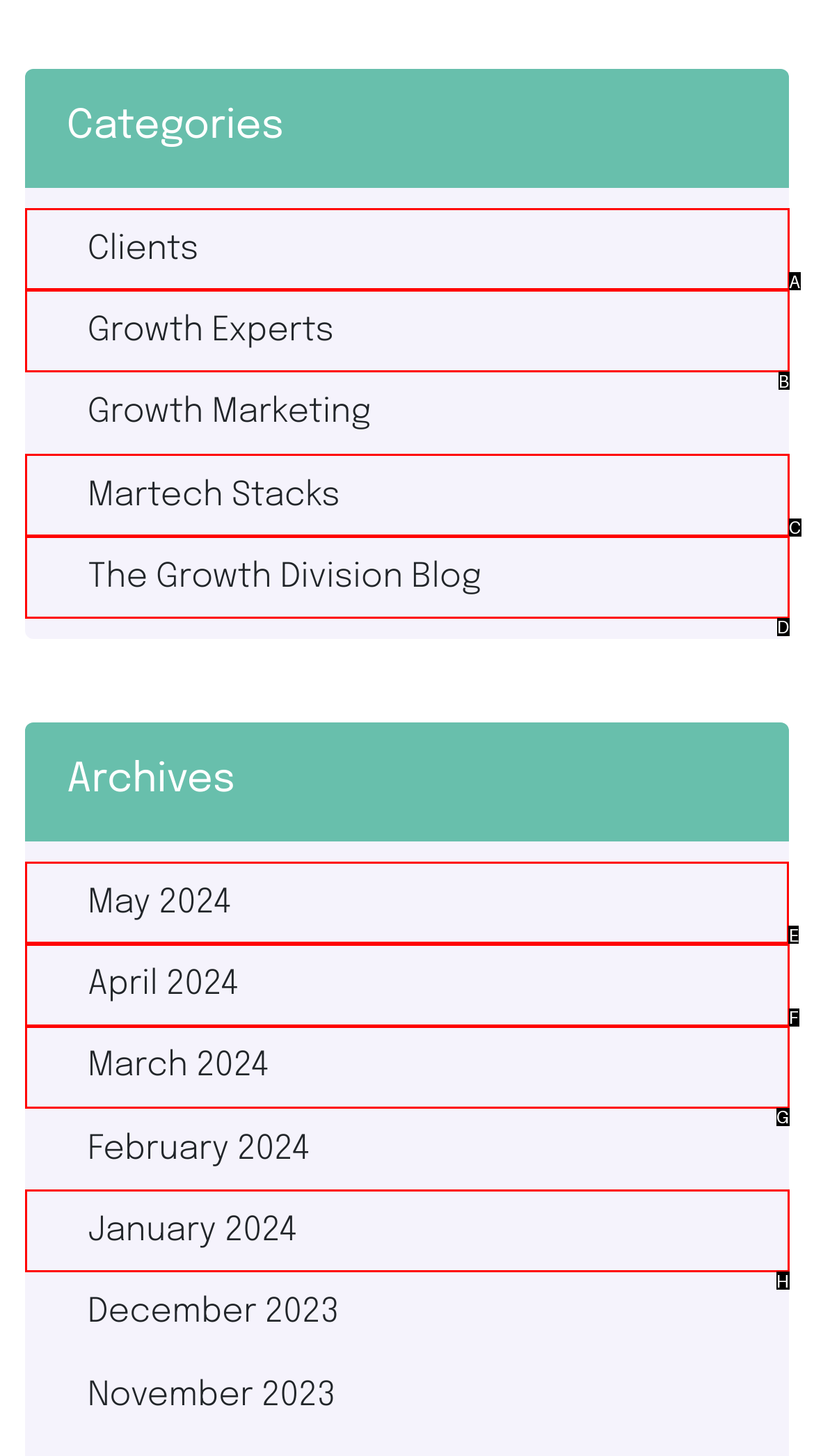Determine which UI element I need to click to achieve the following task: Browse archives from May 2024 Provide your answer as the letter of the selected option.

E